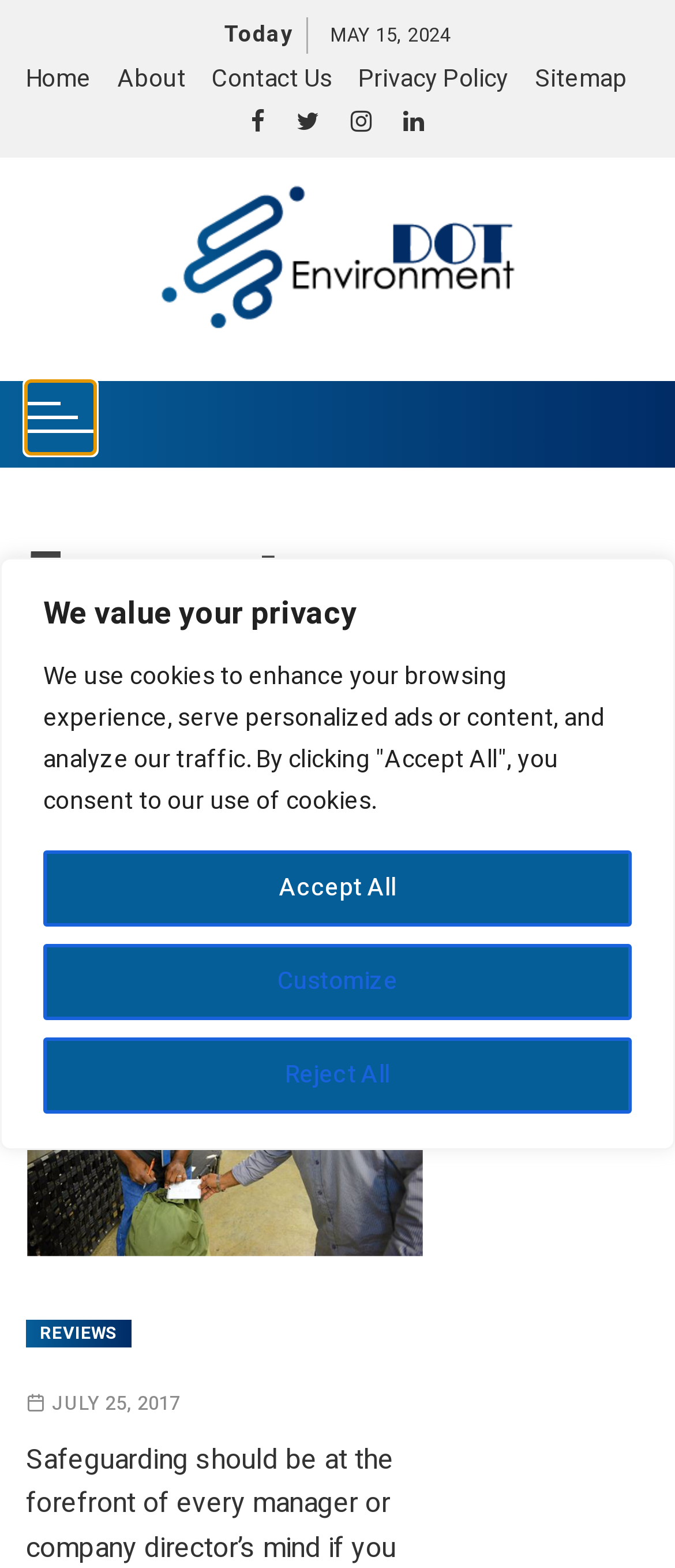Determine the bounding box coordinates for the area that should be clicked to carry out the following instruction: "click on Dot Environment".

[0.115, 0.117, 0.885, 0.21]